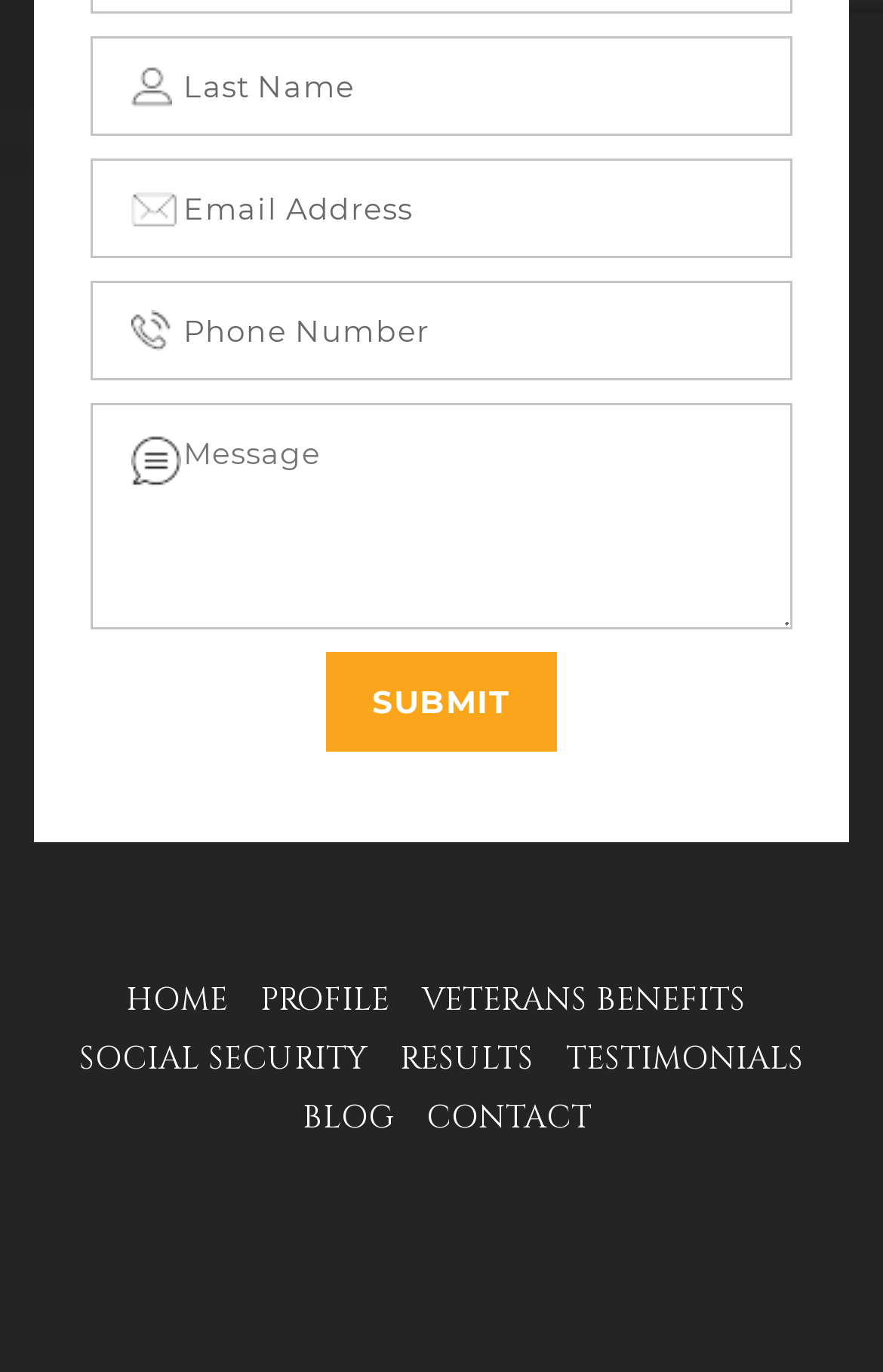Provide a short answer to the following question with just one word or phrase: How many textboxes are required?

3